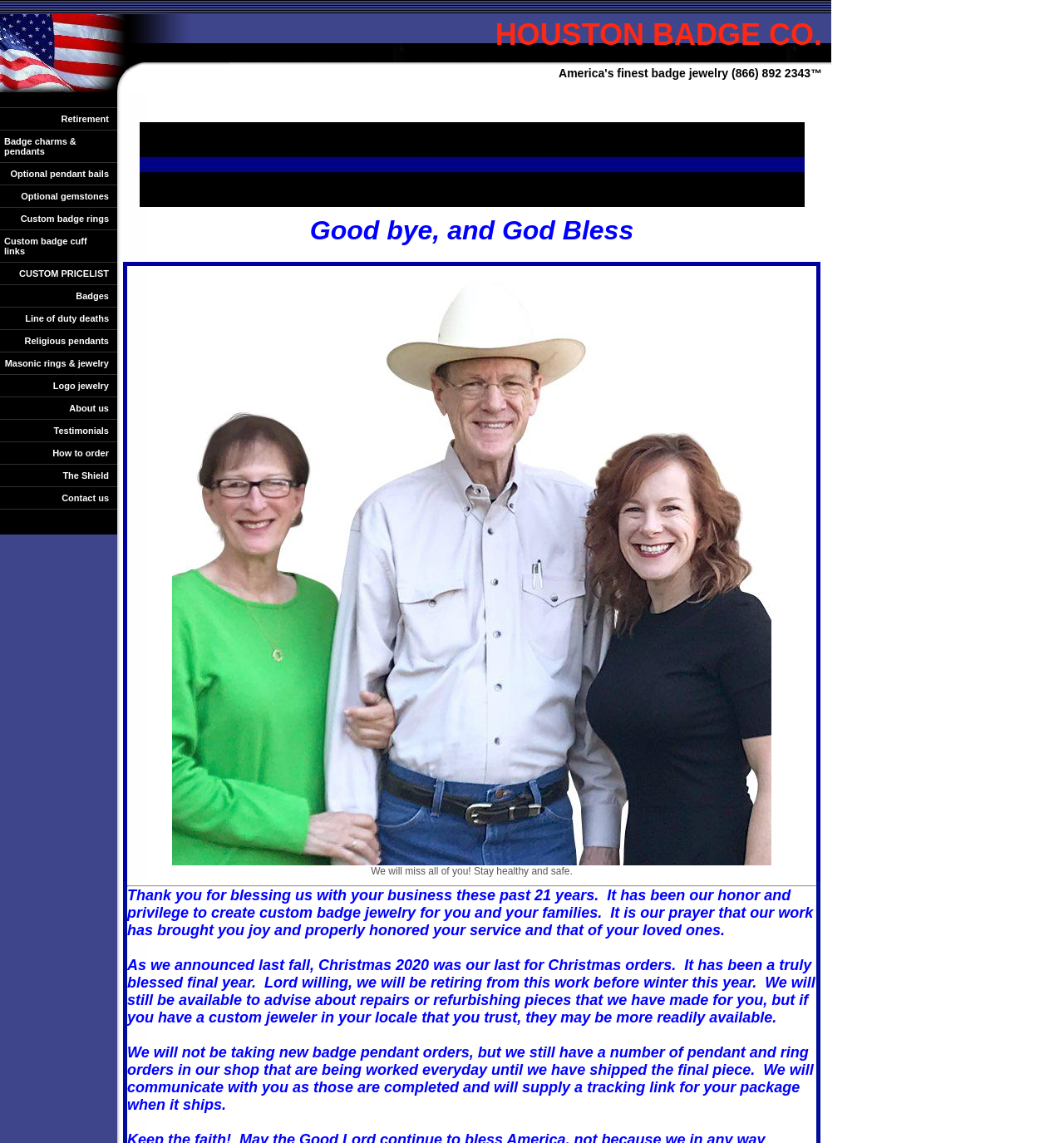What is the theme of the image at the bottom of the webpage?
Offer a detailed and full explanation in response to the question.

The image at the bottom of the webpage appears to be a family picture, possibly of the company owners or employees, with a caption expressing gratitude and well wishes to customers.